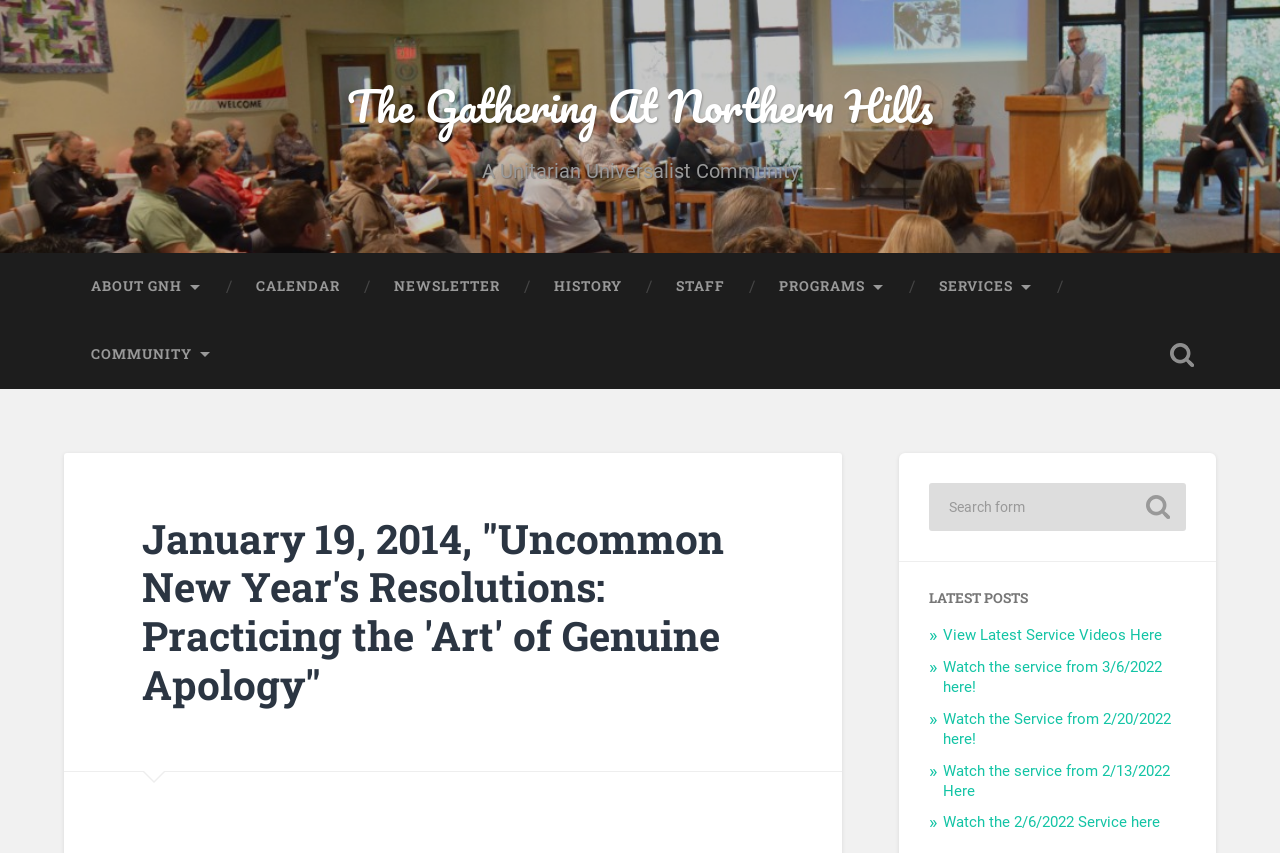Locate the bounding box coordinates of the area to click to fulfill this instruction: "Search for something". The bounding box should be presented as four float numbers between 0 and 1, in the order [left, top, right, bottom].

[0.726, 0.566, 0.927, 0.622]